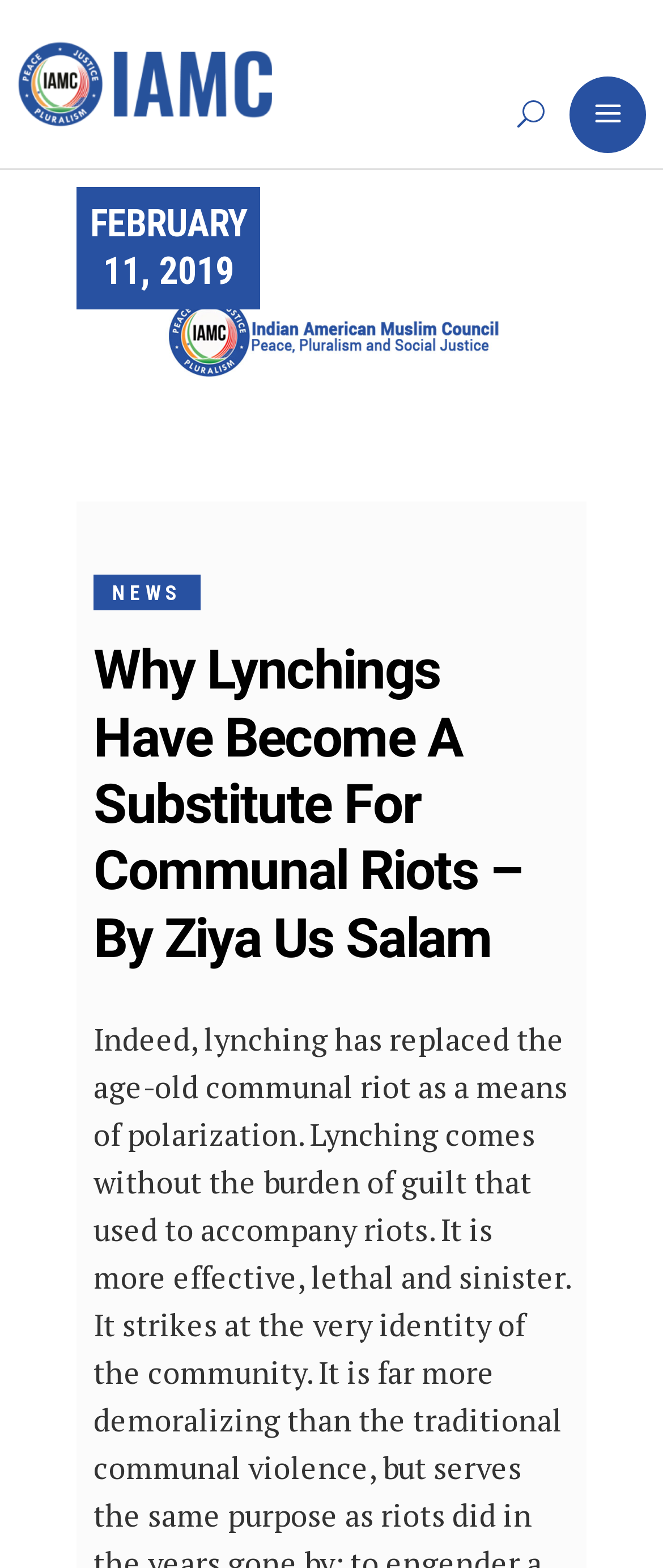Based on the image, please elaborate on the answer to the following question:
What is the author of the article?

I found the author of the article by examining the heading element with the text 'Why Lynchings Have Become A Substitute For Communal Riots – By Ziya Us Salam' which is located near the top of the webpage.